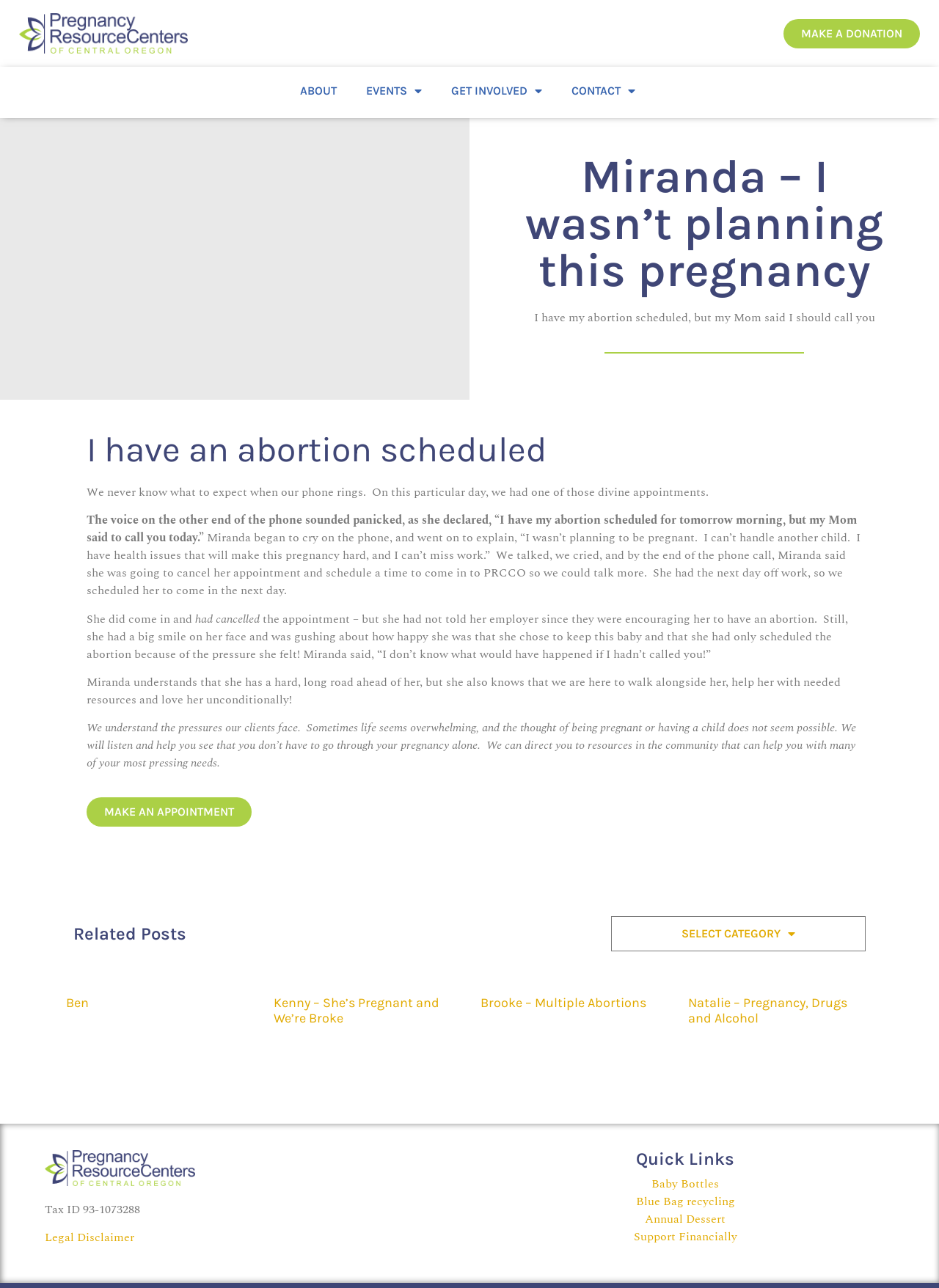Kindly respond to the following question with a single word or a brief phrase: 
What is the function of the 'SELECT CATEGORY' link?

To filter posts